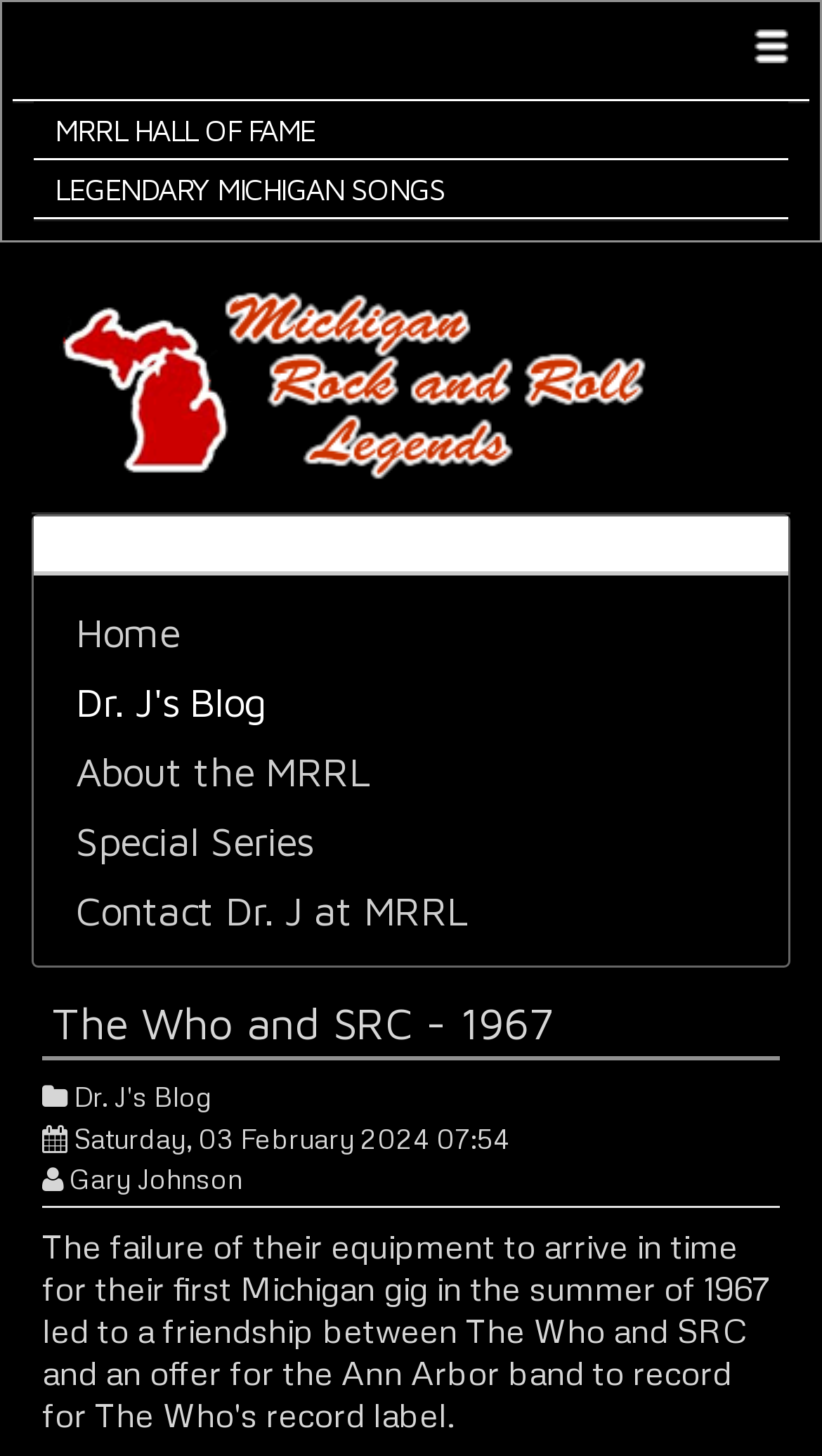What is the name of the blog?
Please answer the question with as much detail and depth as you can.

The name of the blog can be found in the top navigation menu, where there are links to 'Home', 'Dr. J's Blog', 'About the MRRL', and others. The link 'Dr. J's Blog' is a self-referential link, indicating that the current webpage is part of Dr. J's Blog.